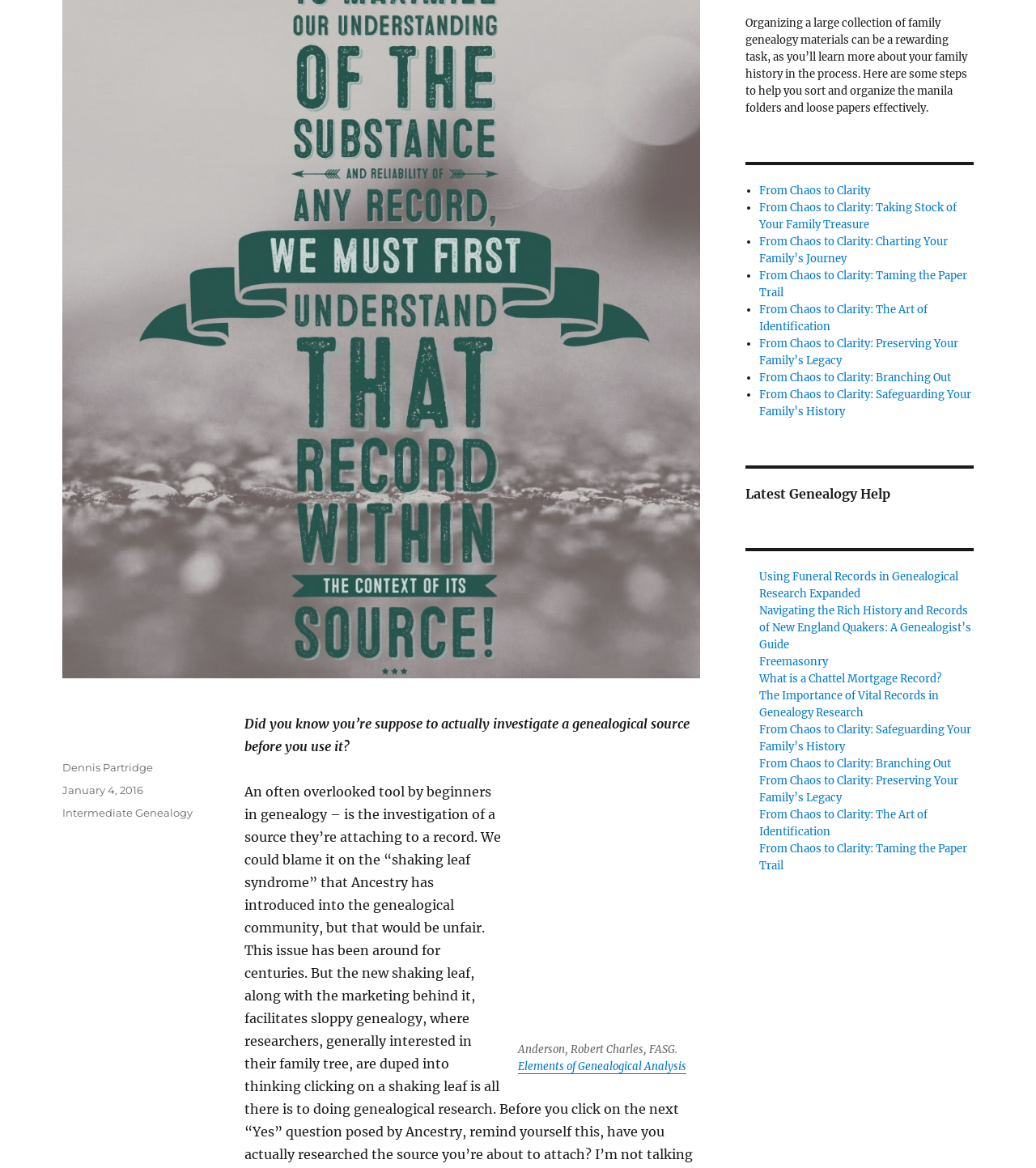Locate the bounding box coordinates of the segment that needs to be clicked to meet this instruction: "Read the quote from Robert Charles Anderson".

[0.5, 0.674, 0.676, 0.882]